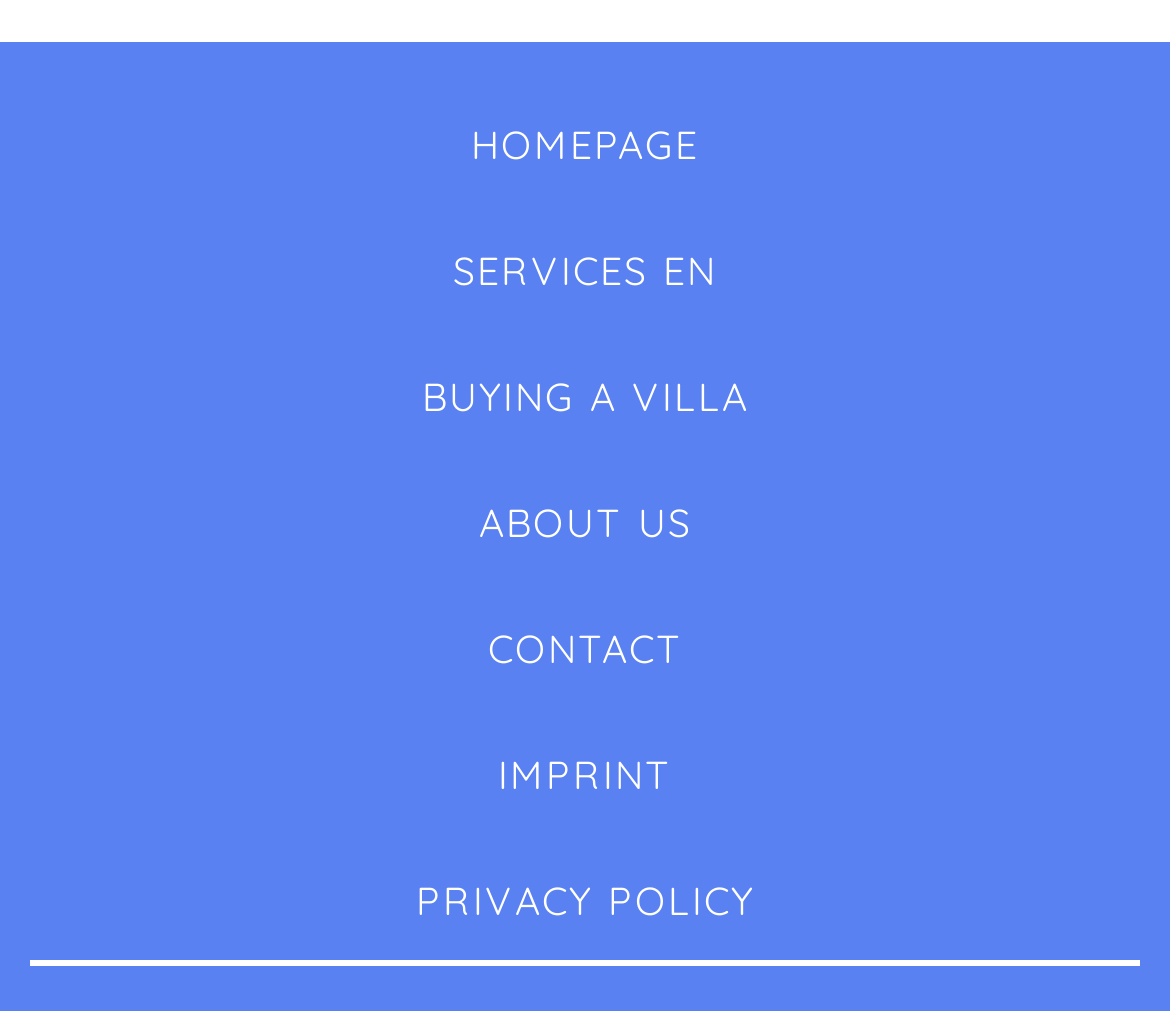What is the first link on the webpage?
Based on the screenshot, respond with a single word or phrase.

HOMEPAGE